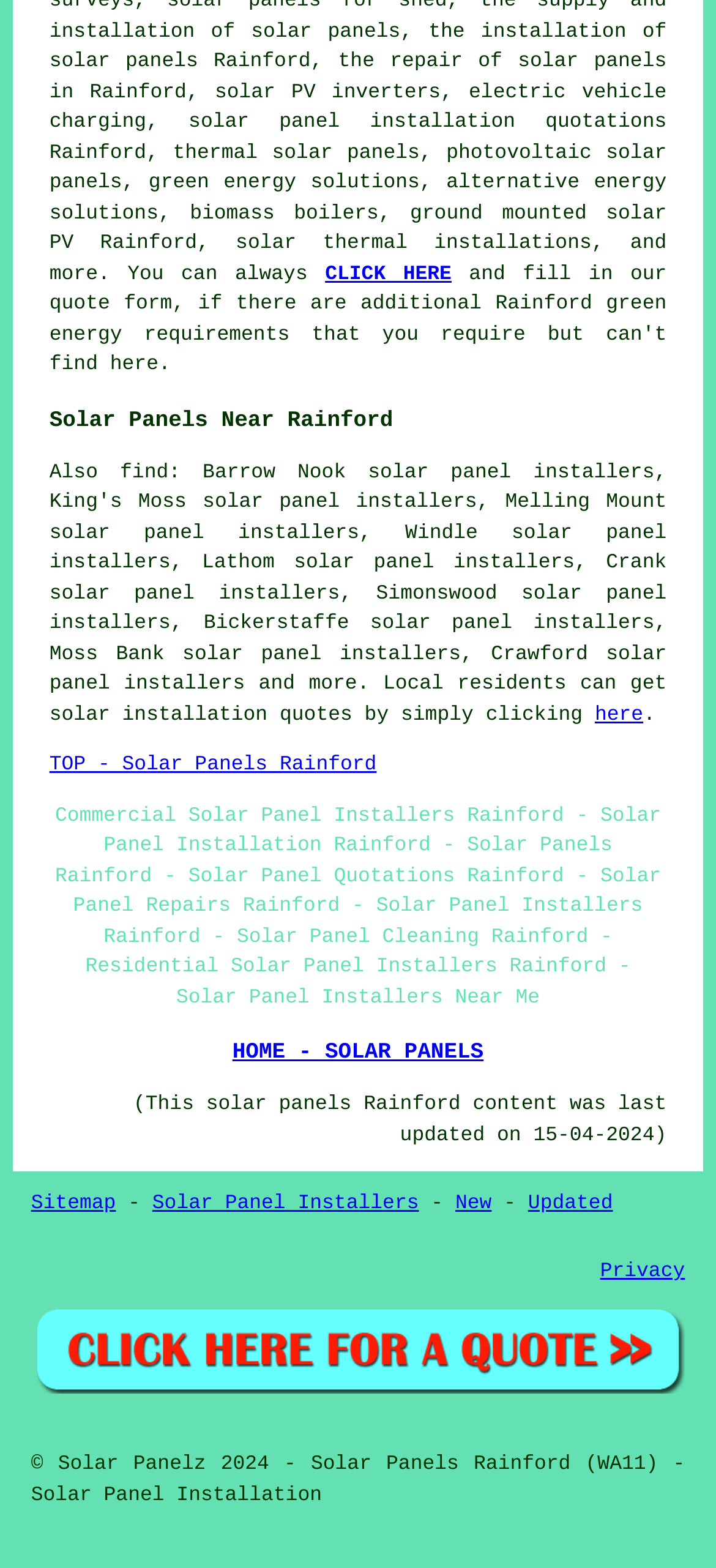Show me the bounding box coordinates of the clickable region to achieve the task as per the instruction: "get quotes for solar panels in Rainford".

[0.043, 0.877, 0.957, 0.894]